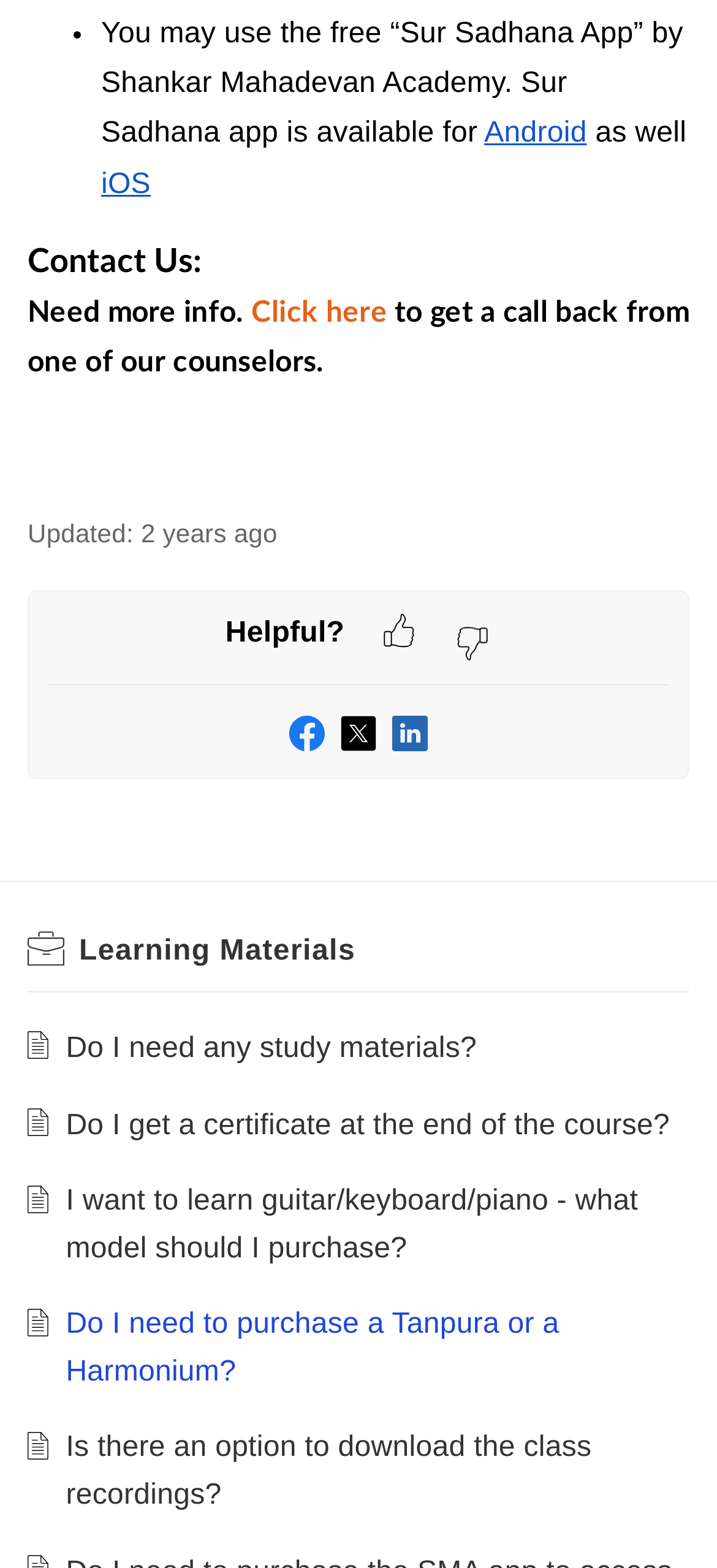Determine the bounding box coordinates for the clickable element to execute this instruction: "Click on the Facebook link". Provide the coordinates as four float numbers between 0 and 1, i.e., [left, top, right, bottom].

[0.403, 0.46, 0.454, 0.48]